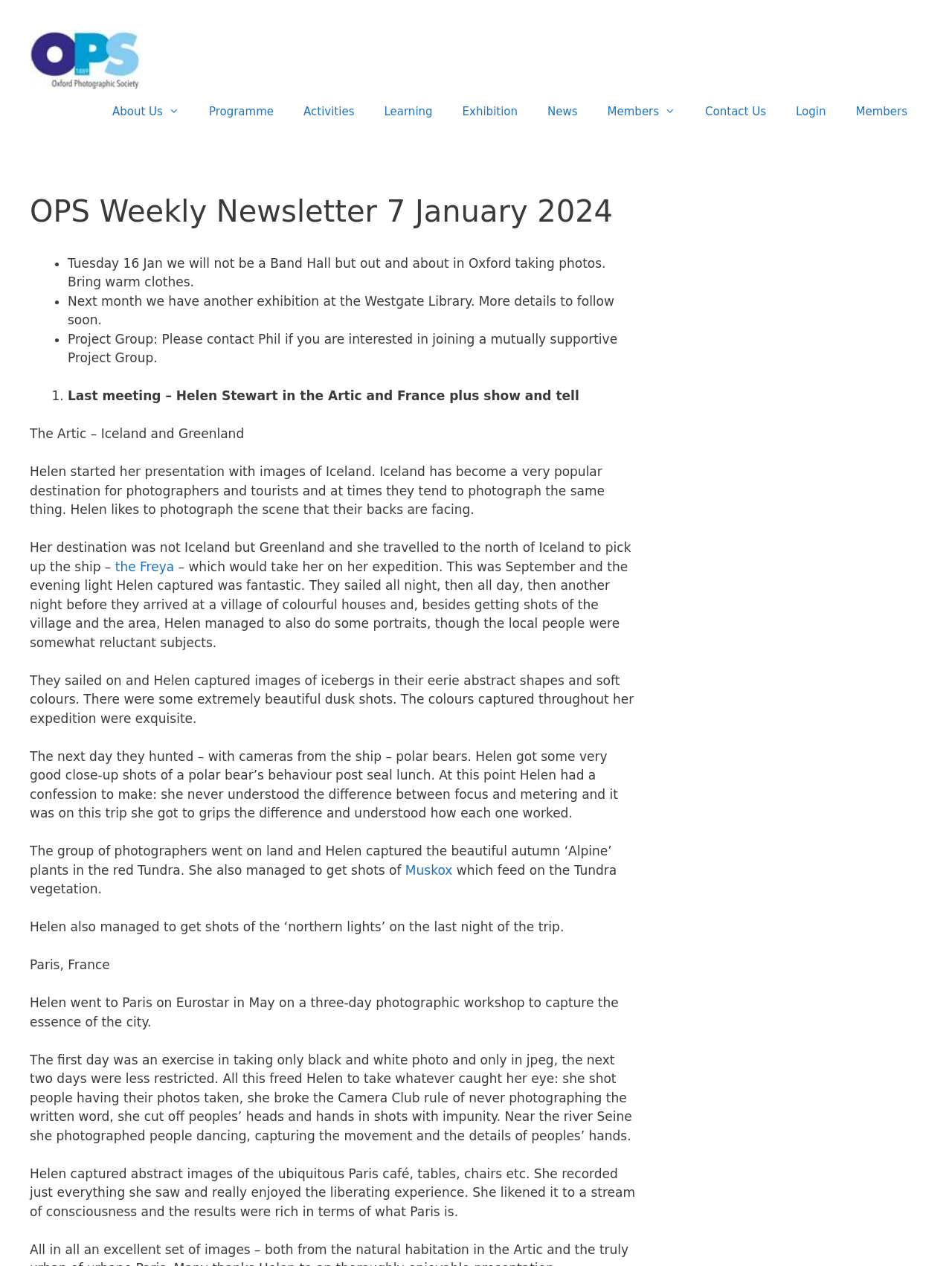Determine the bounding box coordinates of the clickable element to achieve the following action: 'Click the 'the Freya' link'. Provide the coordinates as four float values between 0 and 1, formatted as [left, top, right, bottom].

[0.121, 0.442, 0.183, 0.453]